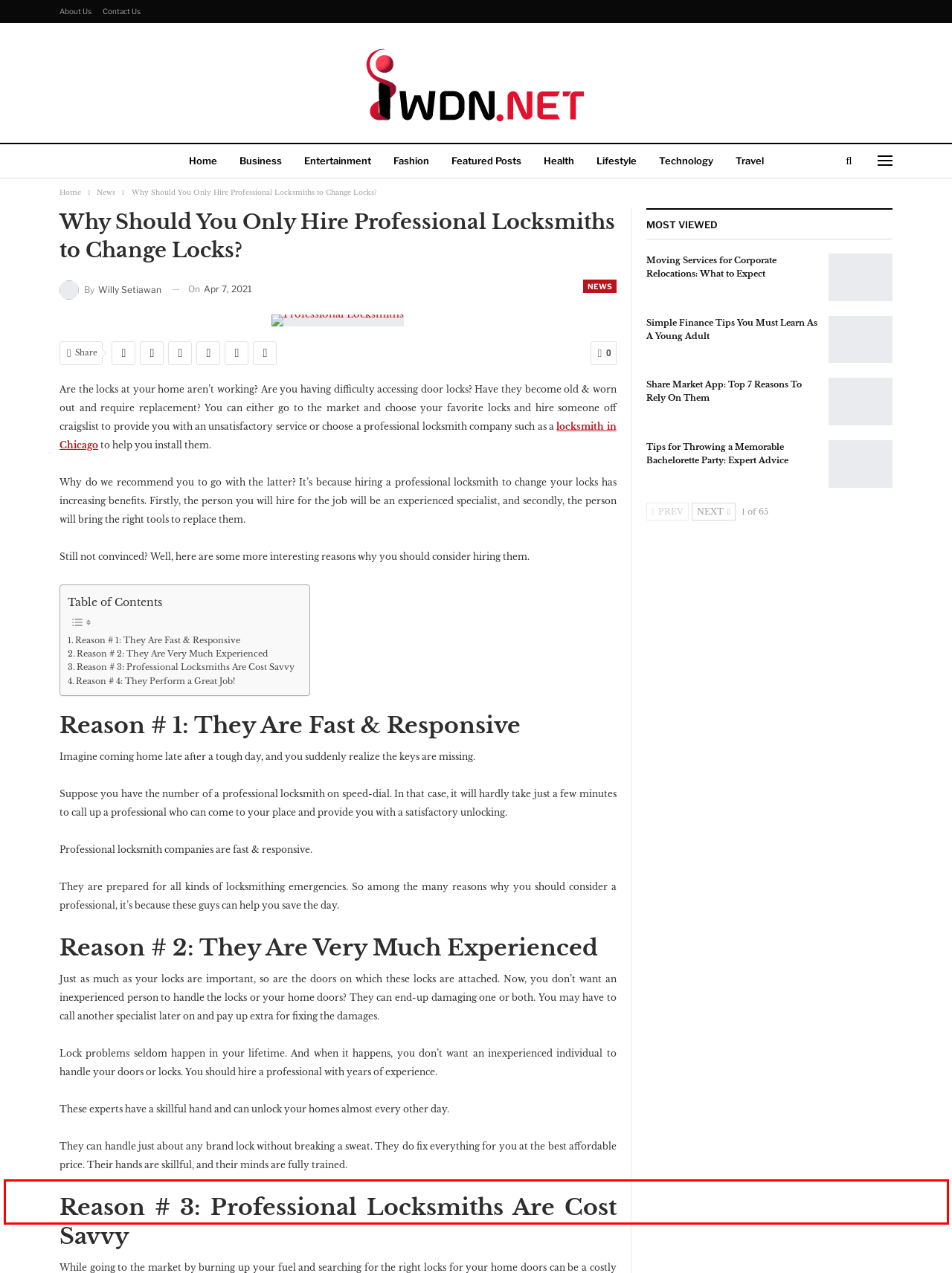Given a screenshot of a webpage, locate the red bounding box and extract the text it encloses.

While going to the market by burning up your fuel and searching for the right locks for your home doors can be a costly job. Besides, when you purchase the right locks and bring them home, you need to pay up a locksmith to come over and install them for you. When you choose a professional, then you can have absolute comfort because these experienced individuals will find only the best-branded locks for you.